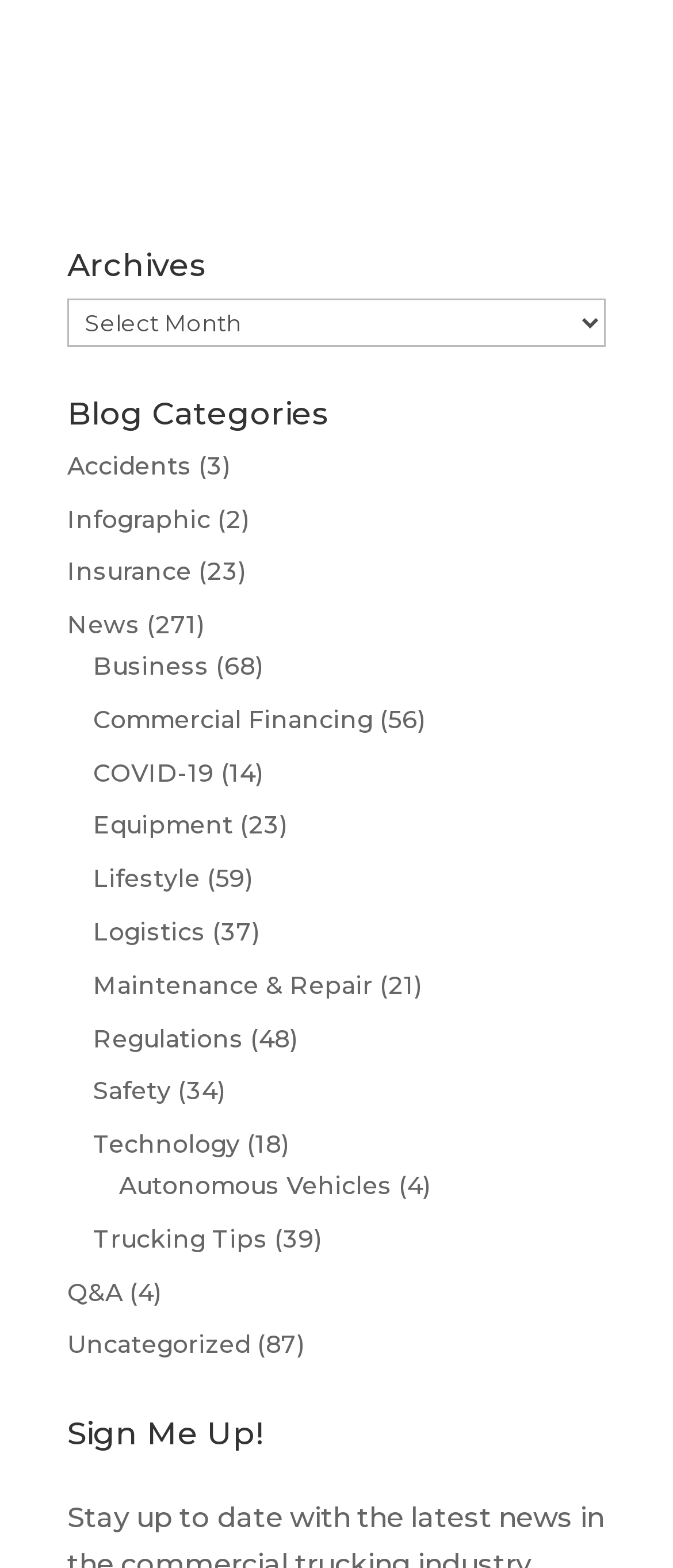Identify the bounding box coordinates for the UI element described as: "Commercial Financing". The coordinates should be provided as four floats between 0 and 1: [left, top, right, bottom].

[0.138, 0.449, 0.554, 0.469]